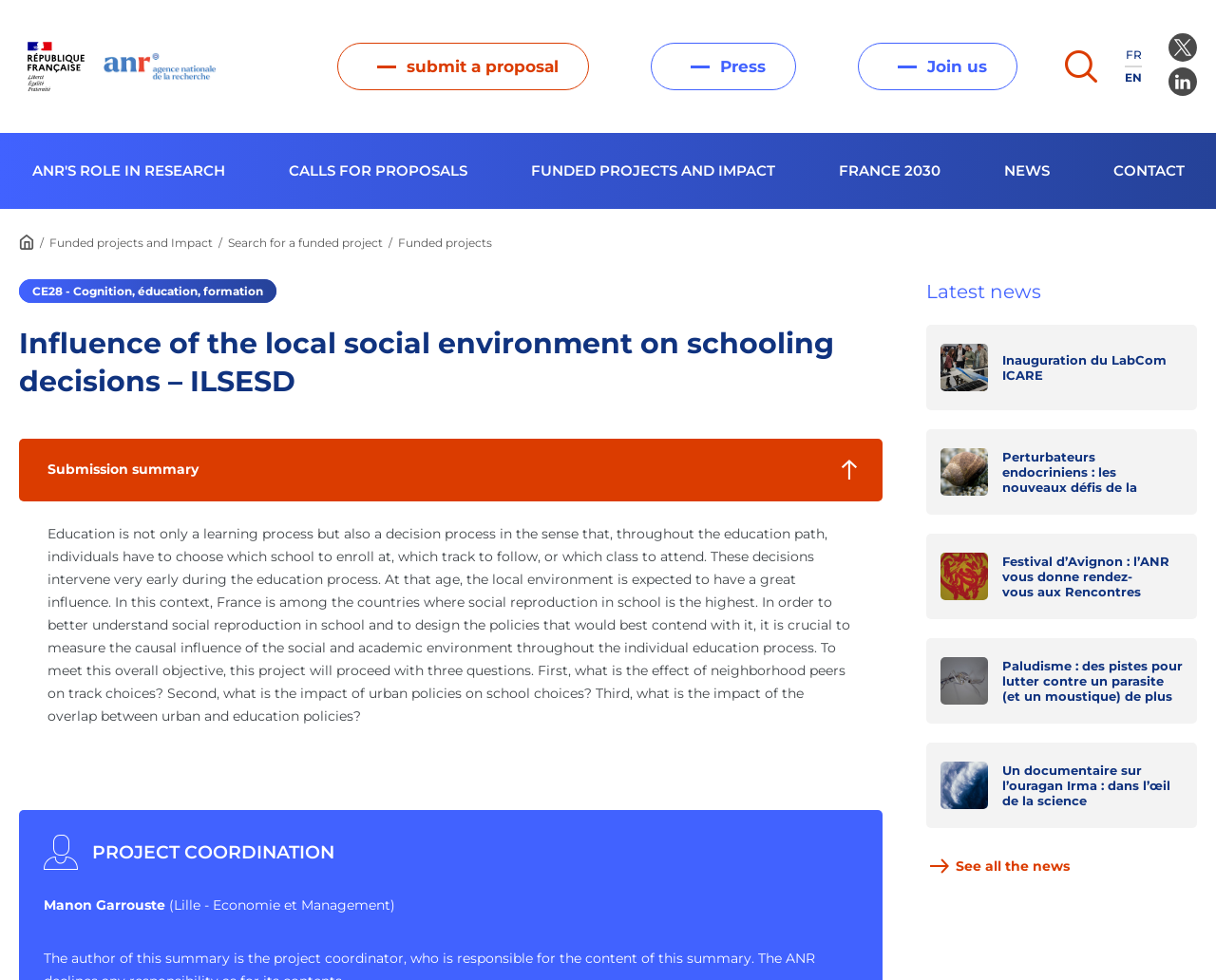What is the latest news on the webpage?
Can you give a detailed and elaborate answer to the question?

The latest news on the webpage is about the inauguration of LabCom ICARE, which is a recent event or announcement.